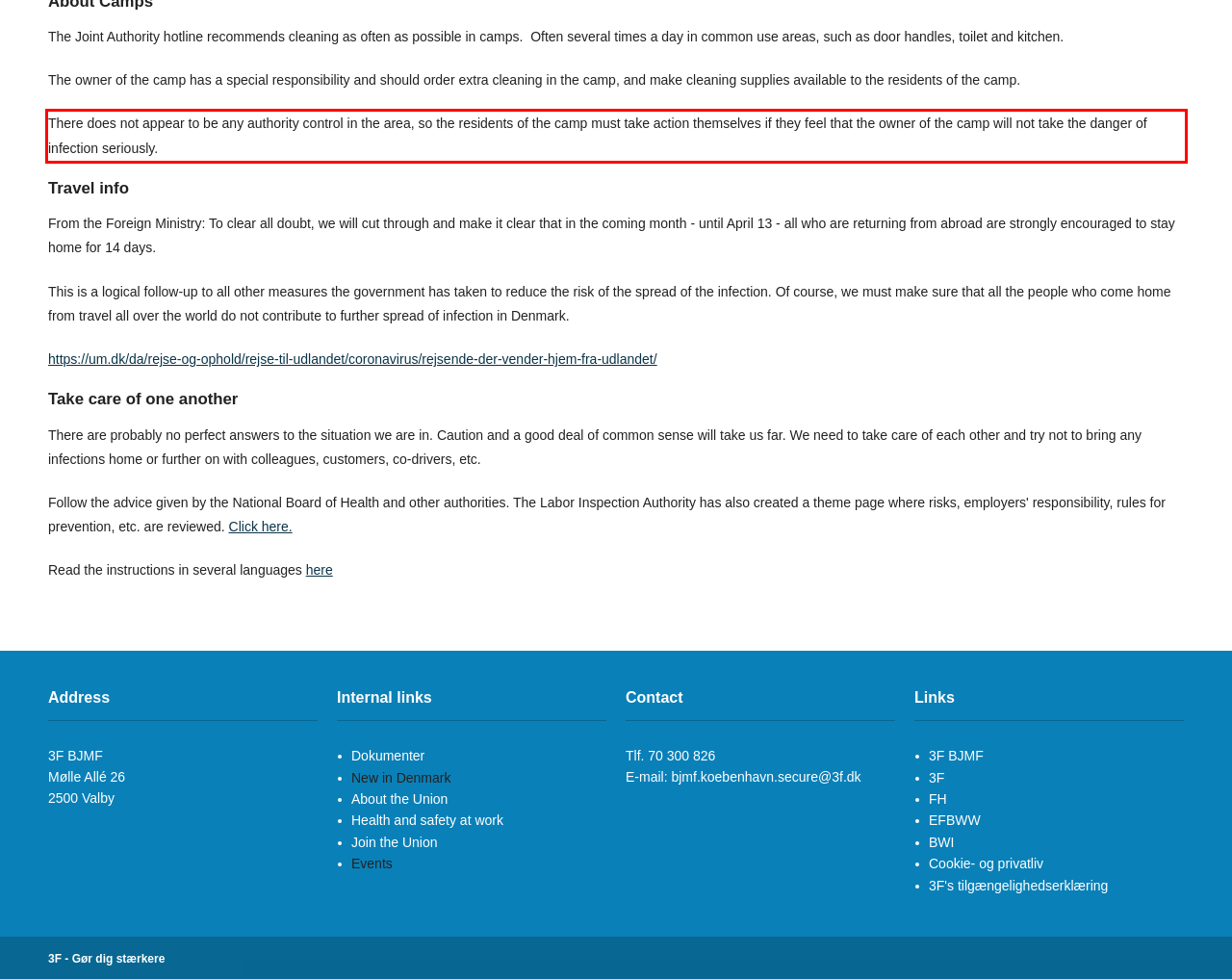Look at the provided screenshot of the webpage and perform OCR on the text within the red bounding box.

There does not appear to be any authority control in the area, so the residents of the camp must take action themselves if they feel that the owner of the camp will not take the danger of infection seriously.